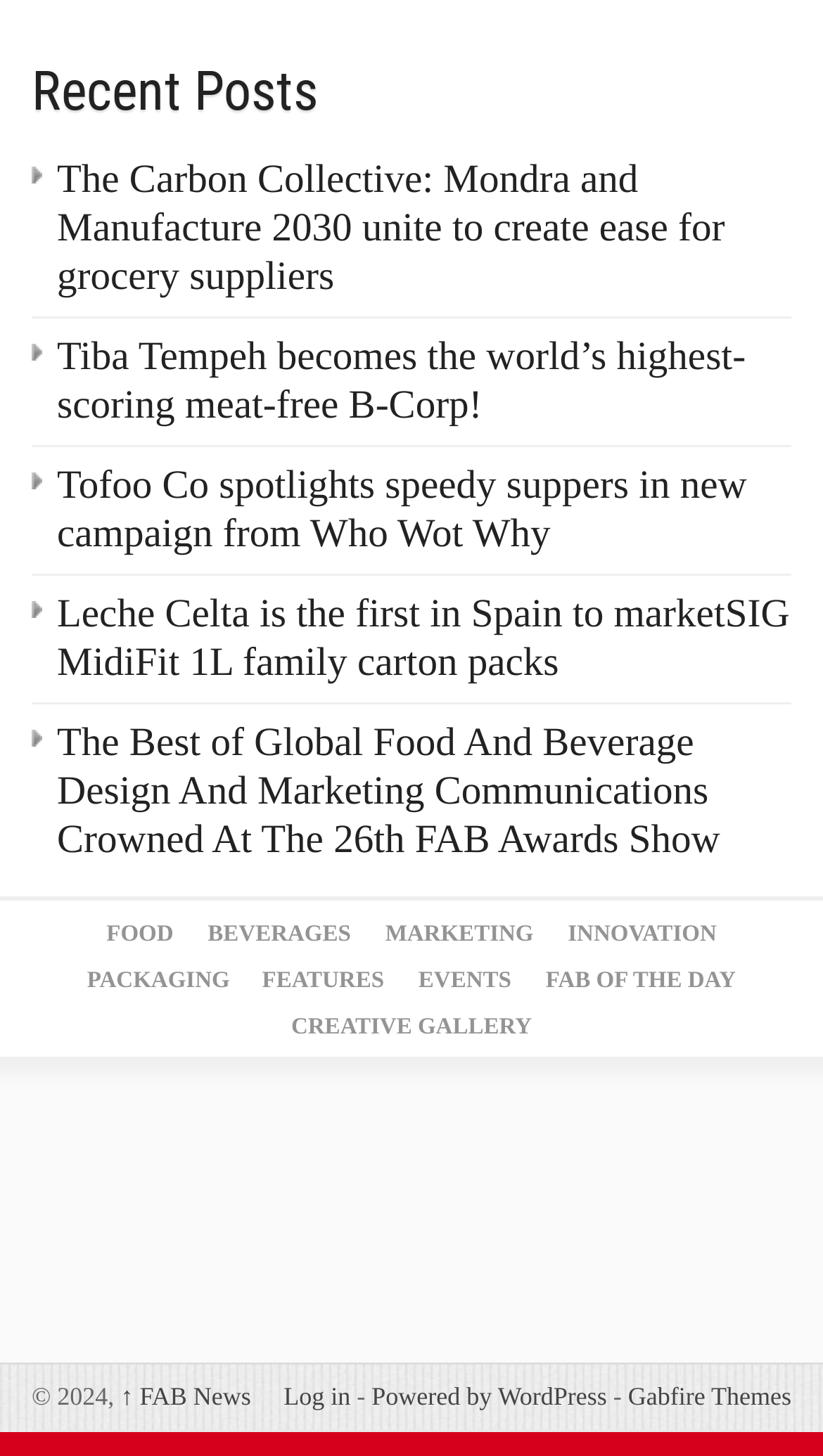Determine the bounding box coordinates of the target area to click to execute the following instruction: "Read about The Carbon Collective."

[0.069, 0.108, 0.881, 0.205]